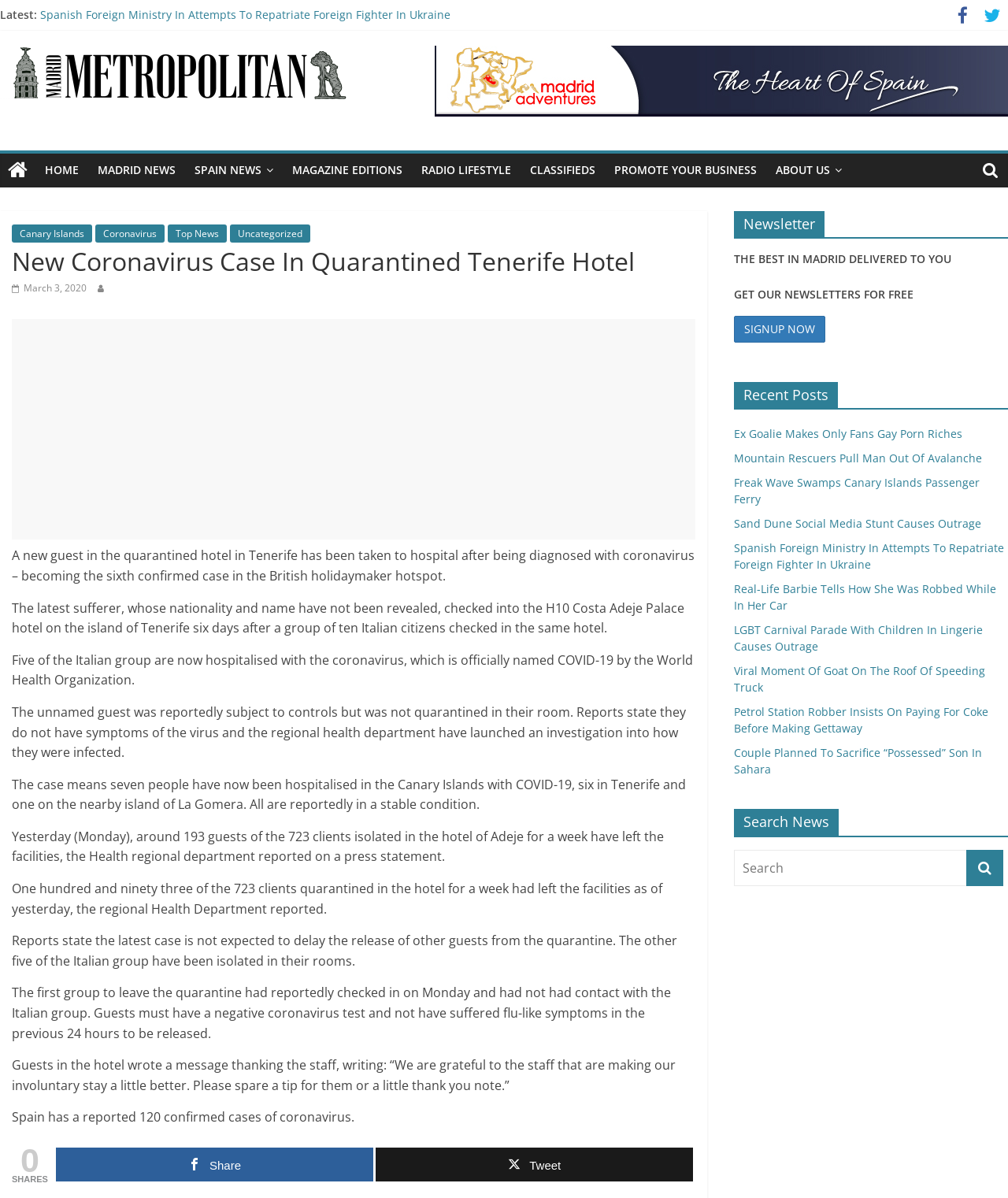Identify the bounding box coordinates of the region that needs to be clicked to carry out this instruction: "Search for news". Provide these coordinates as four float numbers ranging from 0 to 1, i.e., [left, top, right, bottom].

[0.728, 0.709, 0.959, 0.739]